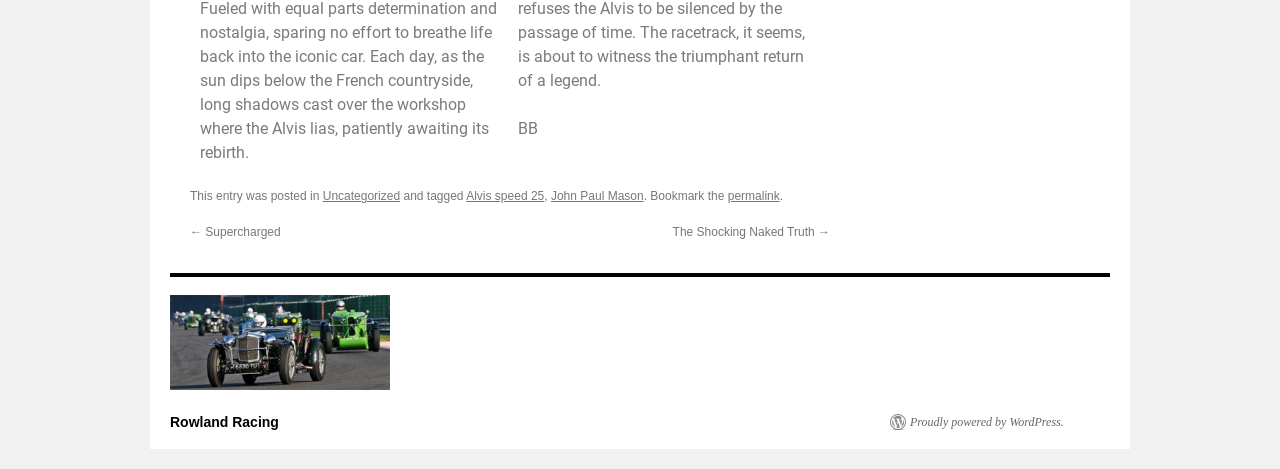Please answer the following query using a single word or phrase: 
What is the name of the website?

Rowland Racing